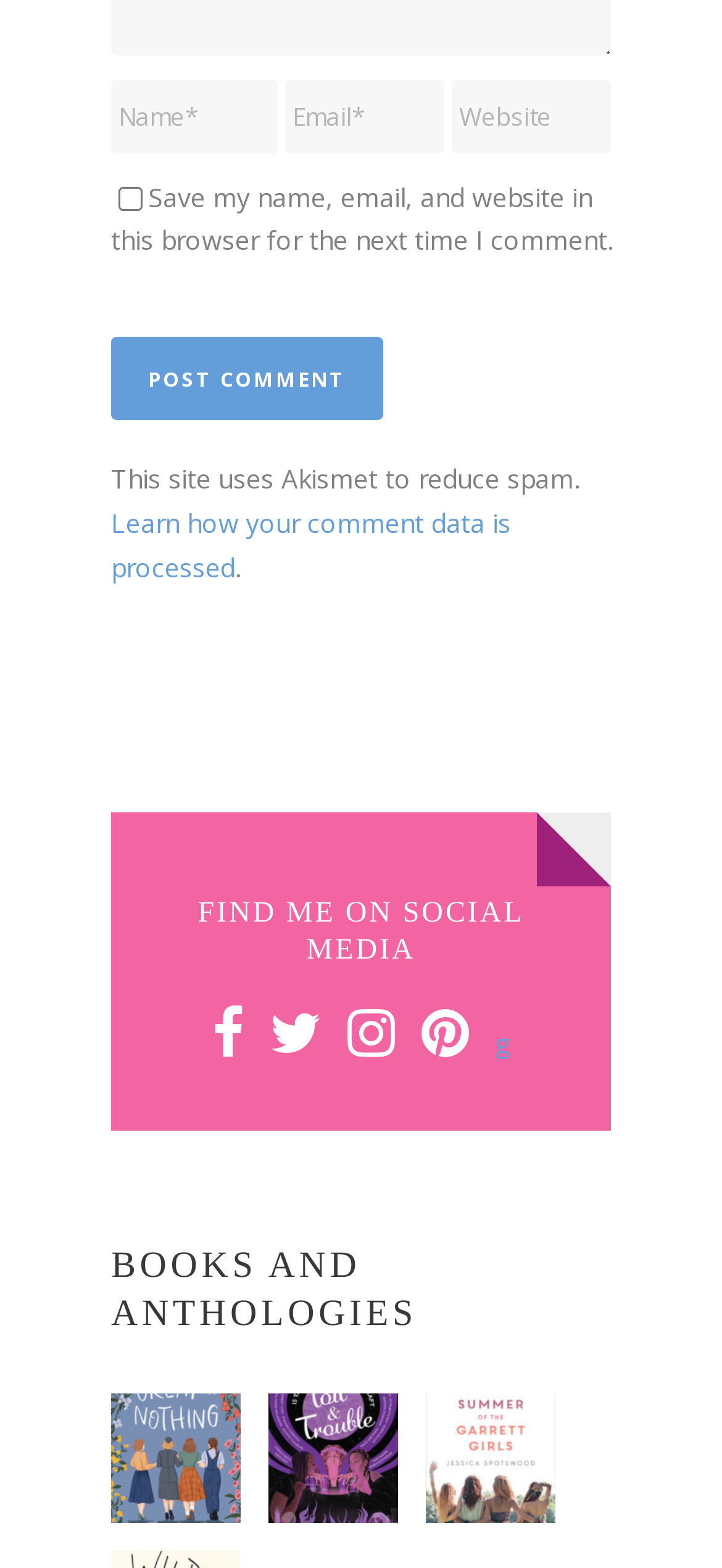Answer the question using only one word or a concise phrase: What is the title of the second section?

FIND ME ON SOCIAL MEDIA